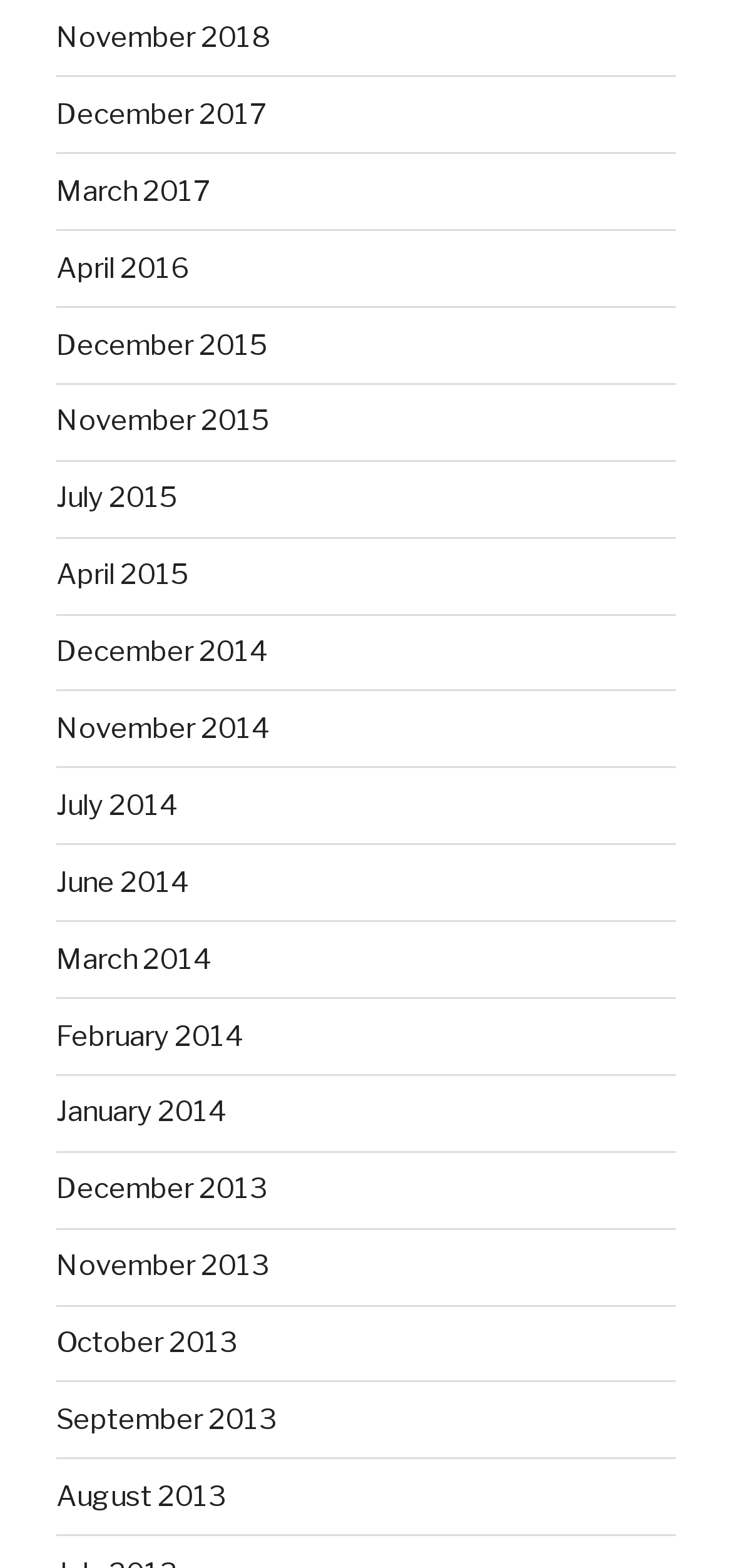How many links are there for the year 2015?
Please answer the question with a detailed and comprehensive explanation.

I counted the links for the year 2015 and found that there are three links: 'December 2015', 'November 2015', and 'July 2015'.